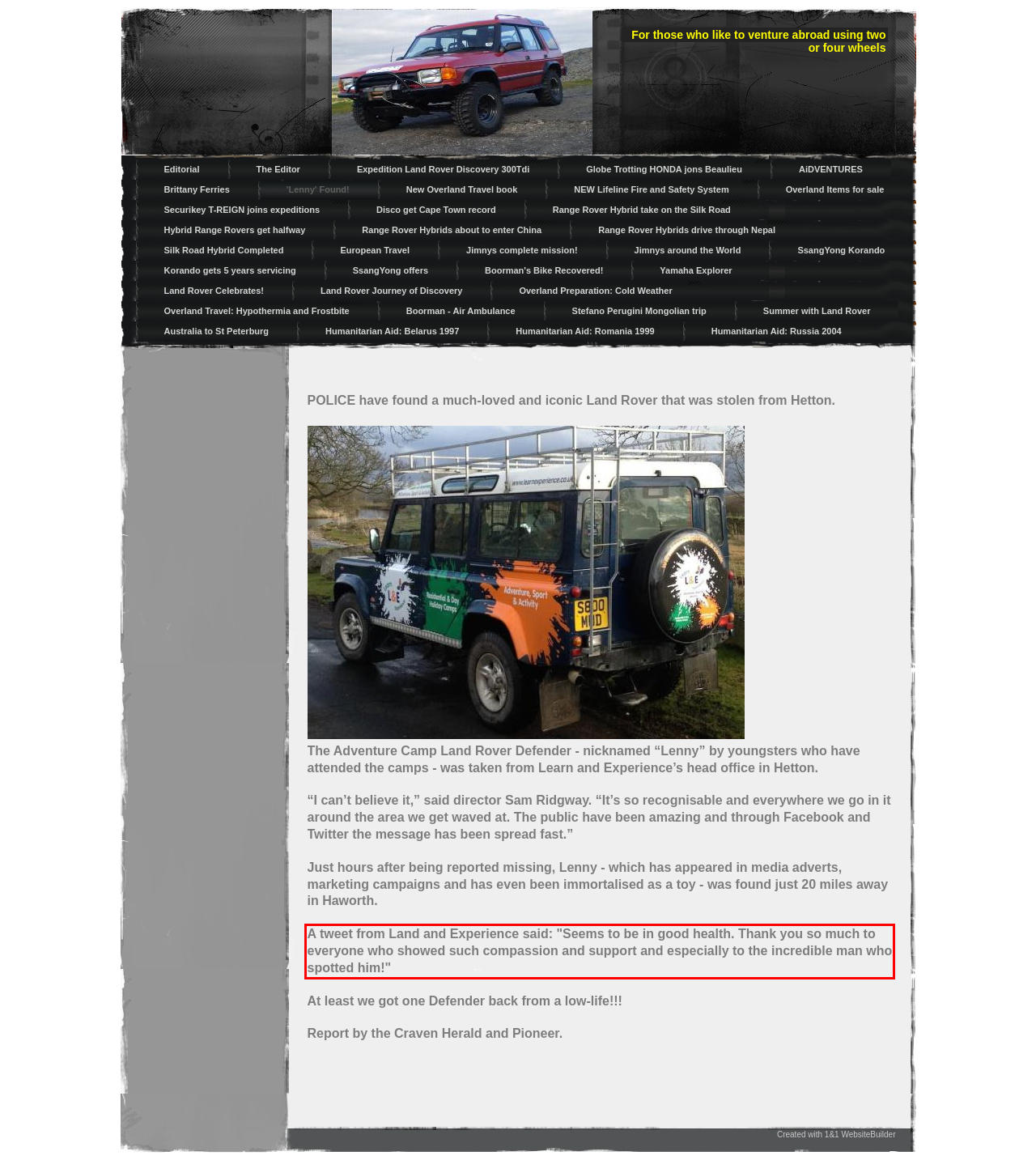You are given a webpage screenshot with a red bounding box around a UI element. Extract and generate the text inside this red bounding box.

A tweet from Land and Experience said: "Seems to be in good health. Thank you so much to everyone who showed such compassion and support and especially to the incredible man who spotted him!"